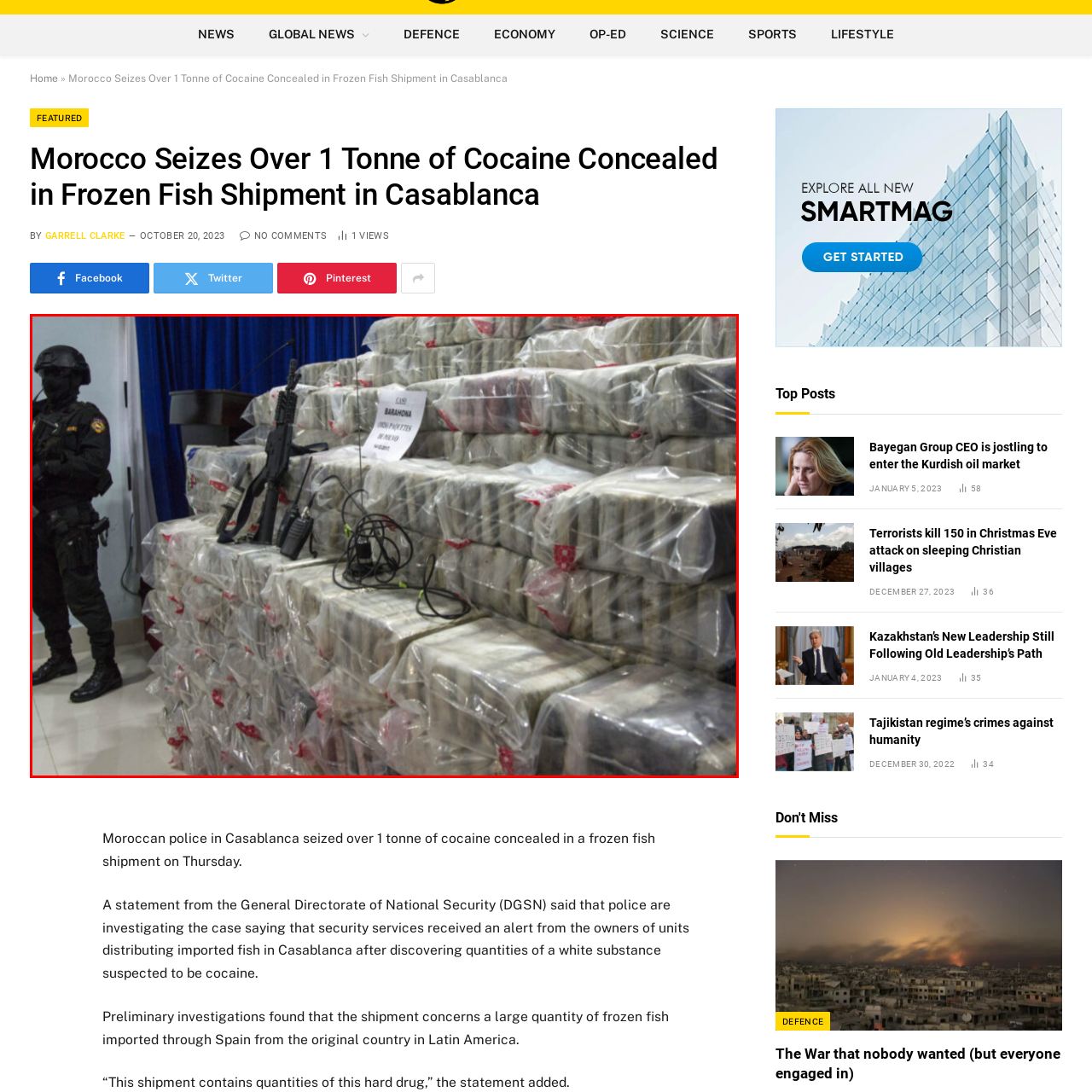Provide an extensive and detailed caption for the image section enclosed by the red boundary.

In this striking image, a heavily armed police officer stands guard next to a large quantity of cocaine that has been seized in a significant drug bust. The cocaine is meticulously stacked, wrapped in transparent plastic, and labeled for evidence. A sign indicates the confiscation location—Barahona—alongside details about the number of packages seized. The officer, dressed in tactical gear, symbolizes law enforcement's ongoing battle against drug trafficking. Behind them, a blue curtain adds a somber backdrop to the serious nature of this event, highlighting the significant threat posed by narcotics in the region. This moment captures both the scale of the operation and the efforts being made to combat drug-related crimes.